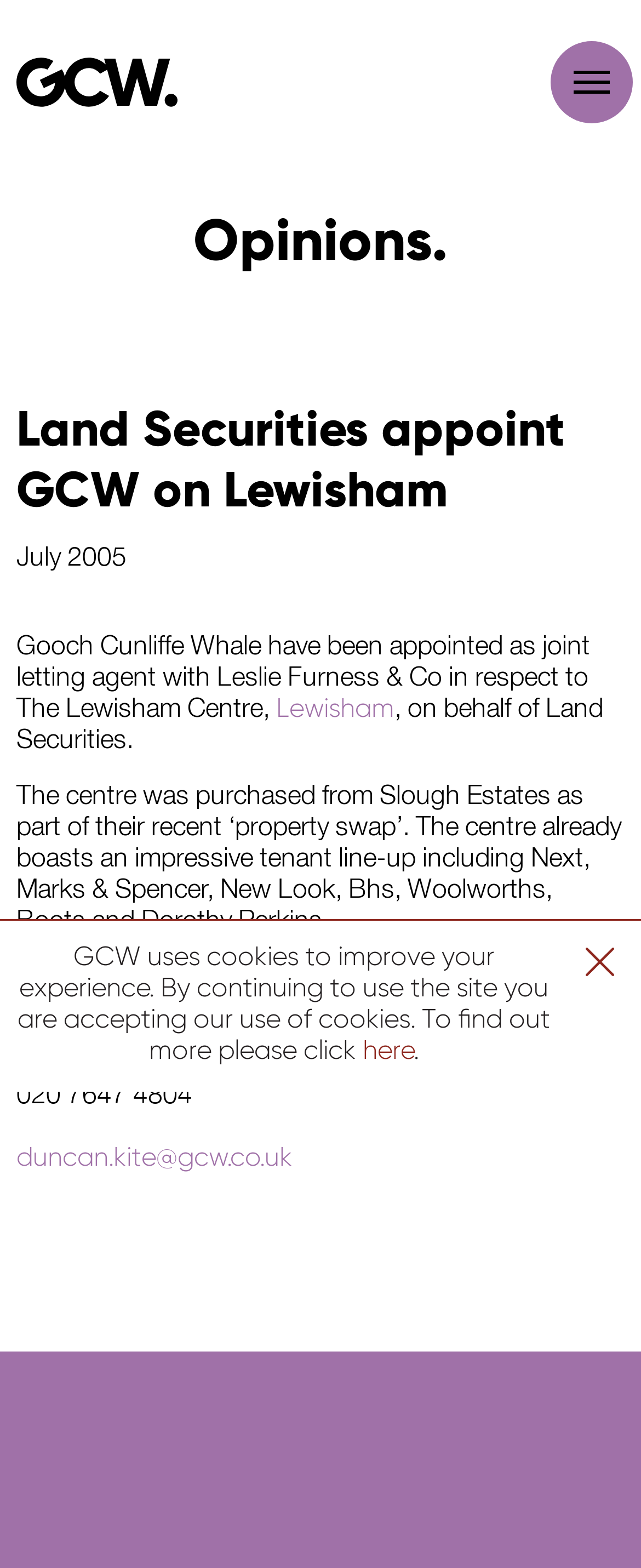Please provide a brief answer to the question using only one word or phrase: 
What is the phone number of the contact person?

020 7647 4804